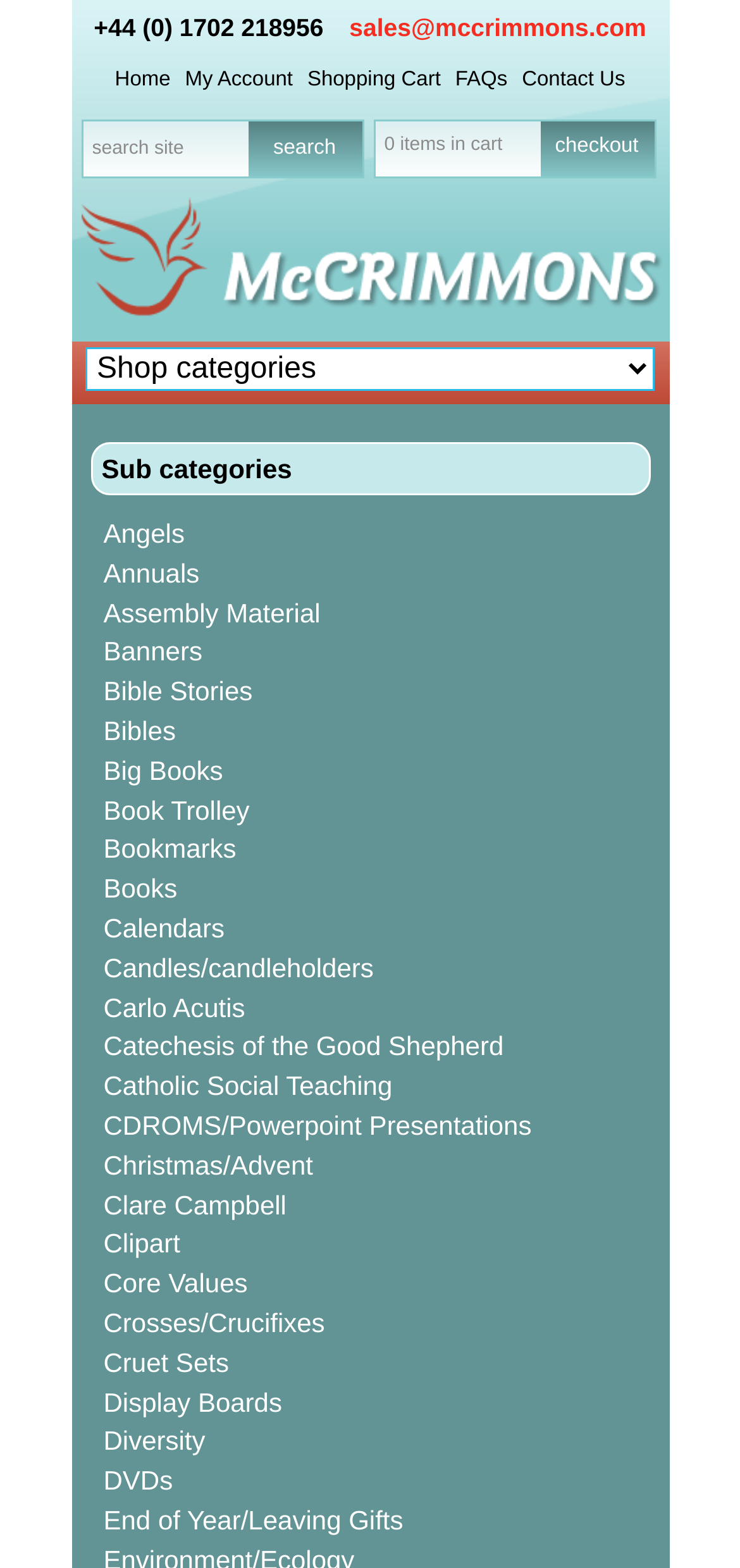Locate the bounding box of the UI element with the following description: "Catechesis of the Good Shepherd".

[0.096, 0.655, 0.904, 0.68]